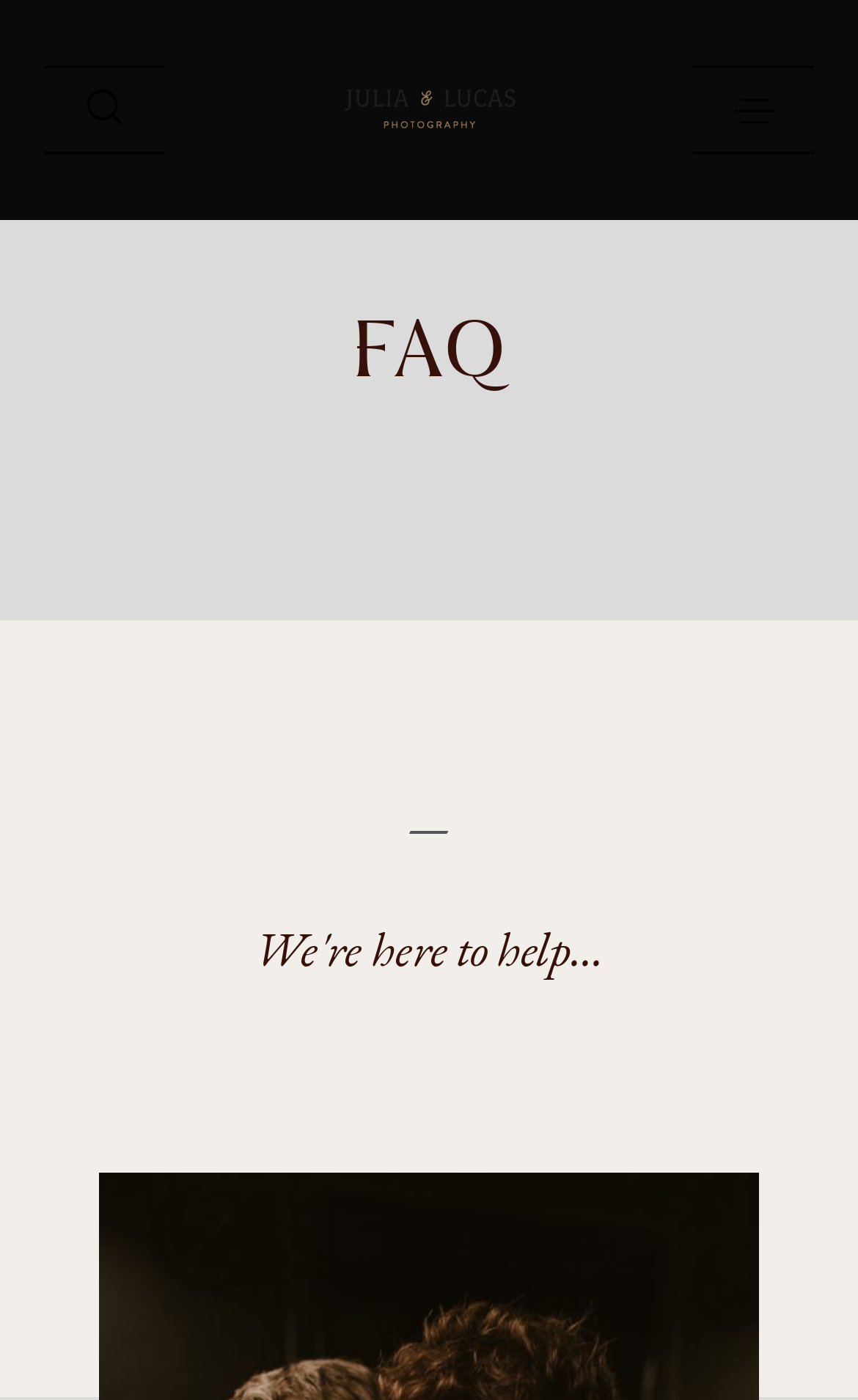How many navigation links are there?
Please respond to the question with a detailed and thorough explanation.

I counted the number of links in the navigation menu, which are CONTACT US, PORTFOLIO, US, FAQ, and OUR BLOG.